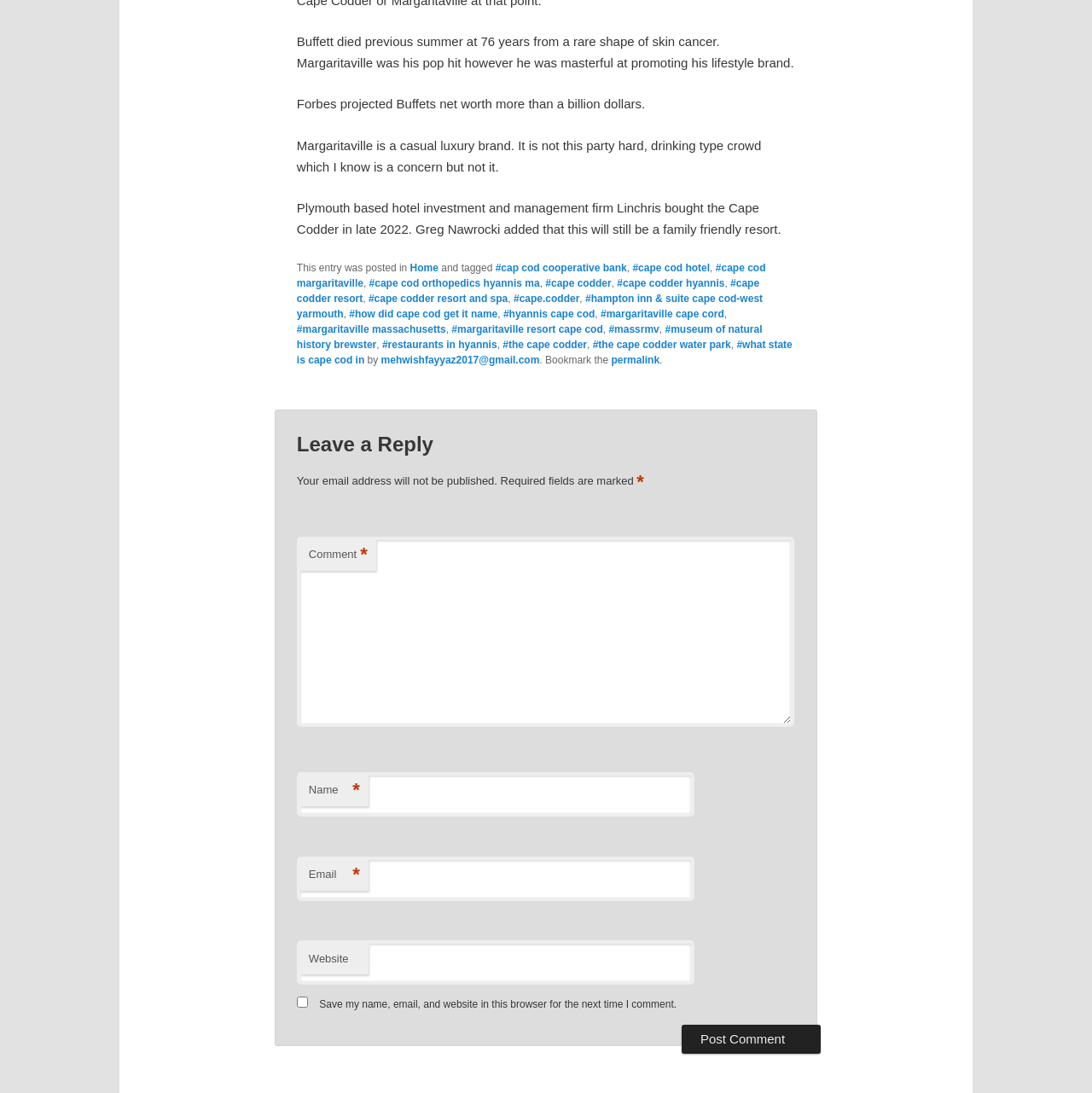Determine the bounding box coordinates of the clickable region to execute the instruction: "Click the 'Post Comment' button". The coordinates should be four float numbers between 0 and 1, denoted as [left, top, right, bottom].

[0.624, 0.937, 0.752, 0.964]